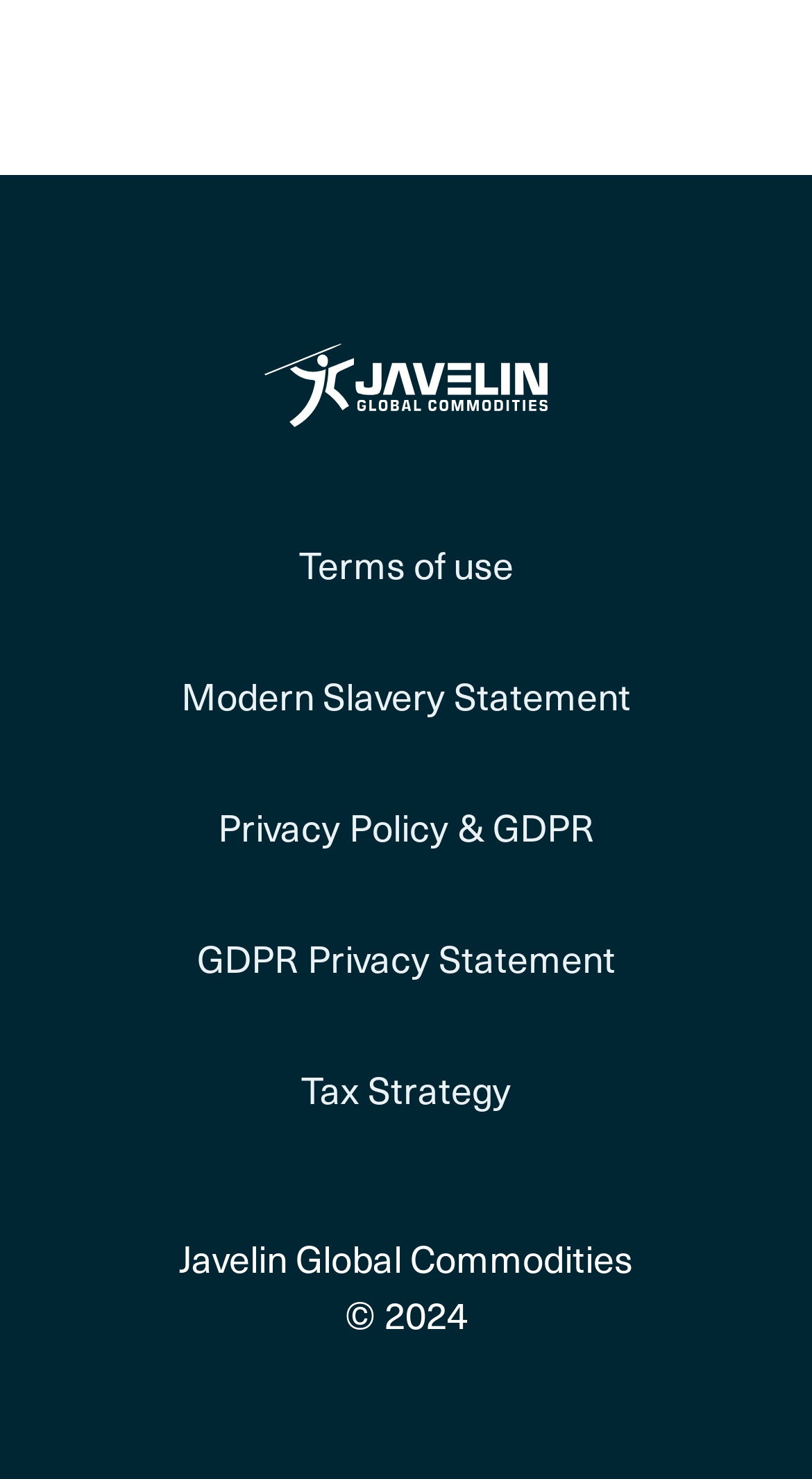Provide your answer in one word or a succinct phrase for the question: 
What is the name of the company?

Javelin Global Commodities